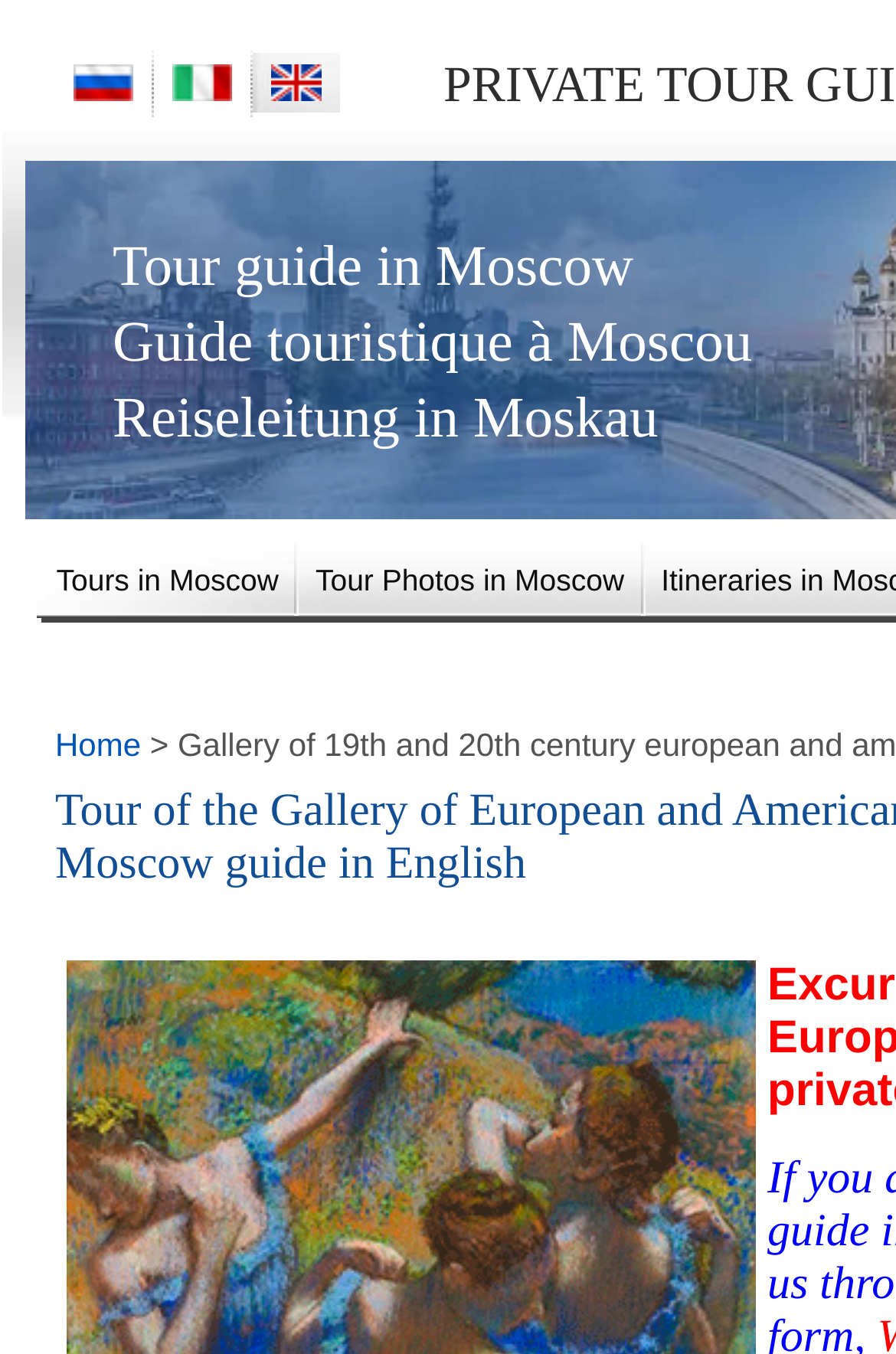Craft a detailed narrative of the webpage's structure and content.

The webpage appears to be a tour guide service website, specifically focused on guided tours of the Gallery of European and American Arts of the 19th and 20th centuries in Moscow. 

At the top of the page, there are three links aligned horizontally, likely representing a navigation menu. Below these links, there is a section with three lines of text, each in a different language (English, French, and German), which seem to be translations of the phrase "Tour guide in Moscow". 

To the left of this section, there are two links, "Tours in Moscow" and "Tour Photos in Moscow", which are likely related to the tour services offered. 

Further down the page, there are four links, each describing a specific tour or attraction in Moscow, including the Tsar Cannon and The Tsar Bell in Moscow Kremlin, Moscow metropolitan, and the Cathedral of the Archangel in Moscow Kremlin. These links are arranged vertically, suggesting a list of available tours or attractions.

Finally, at the bottom of the page, there is a single link labeled "Home", which likely returns the user to the website's homepage.